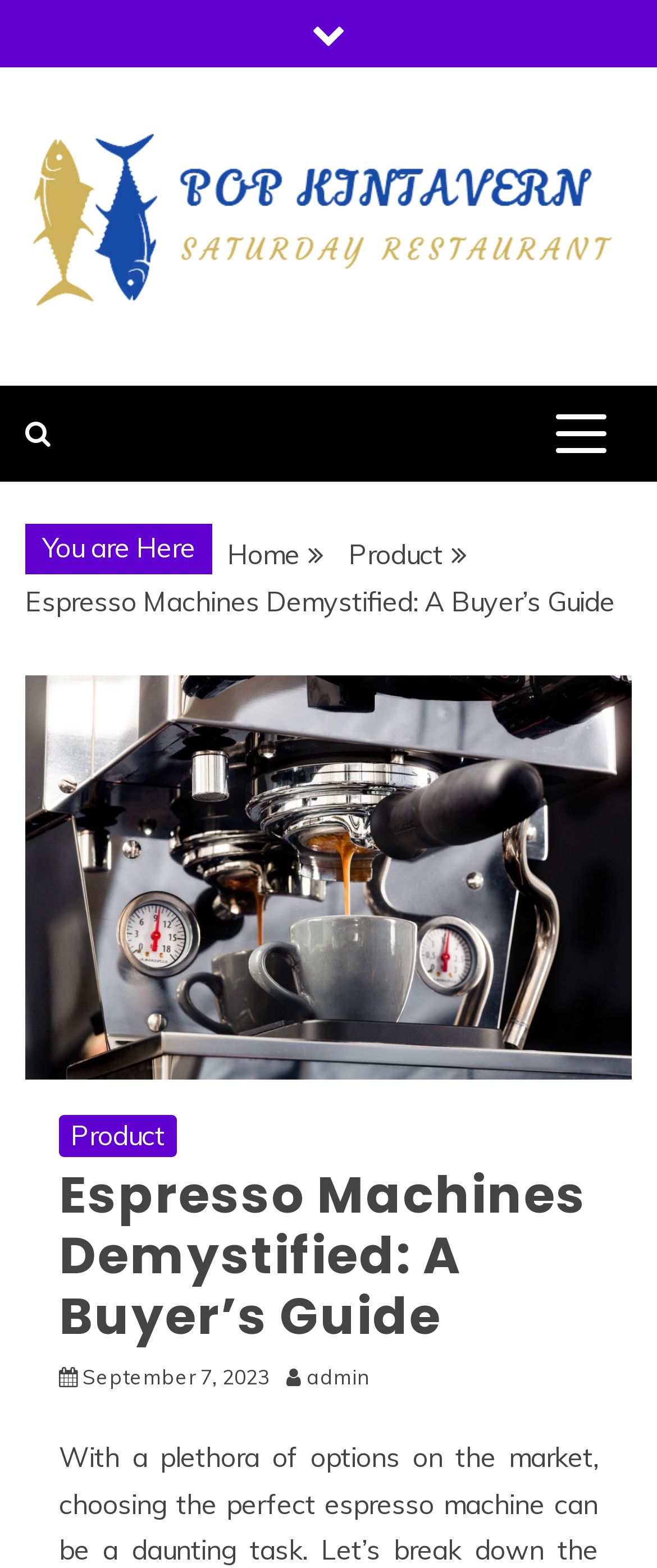Carefully observe the image and respond to the question with a detailed answer:
What type of product is being discussed?

I inferred the answer by analyzing the content of the webpage, specifically the heading 'Espresso Machines Demystified: A Buyer’s Guide' and the image below it, which suggests that the webpage is discussing espresso machines.